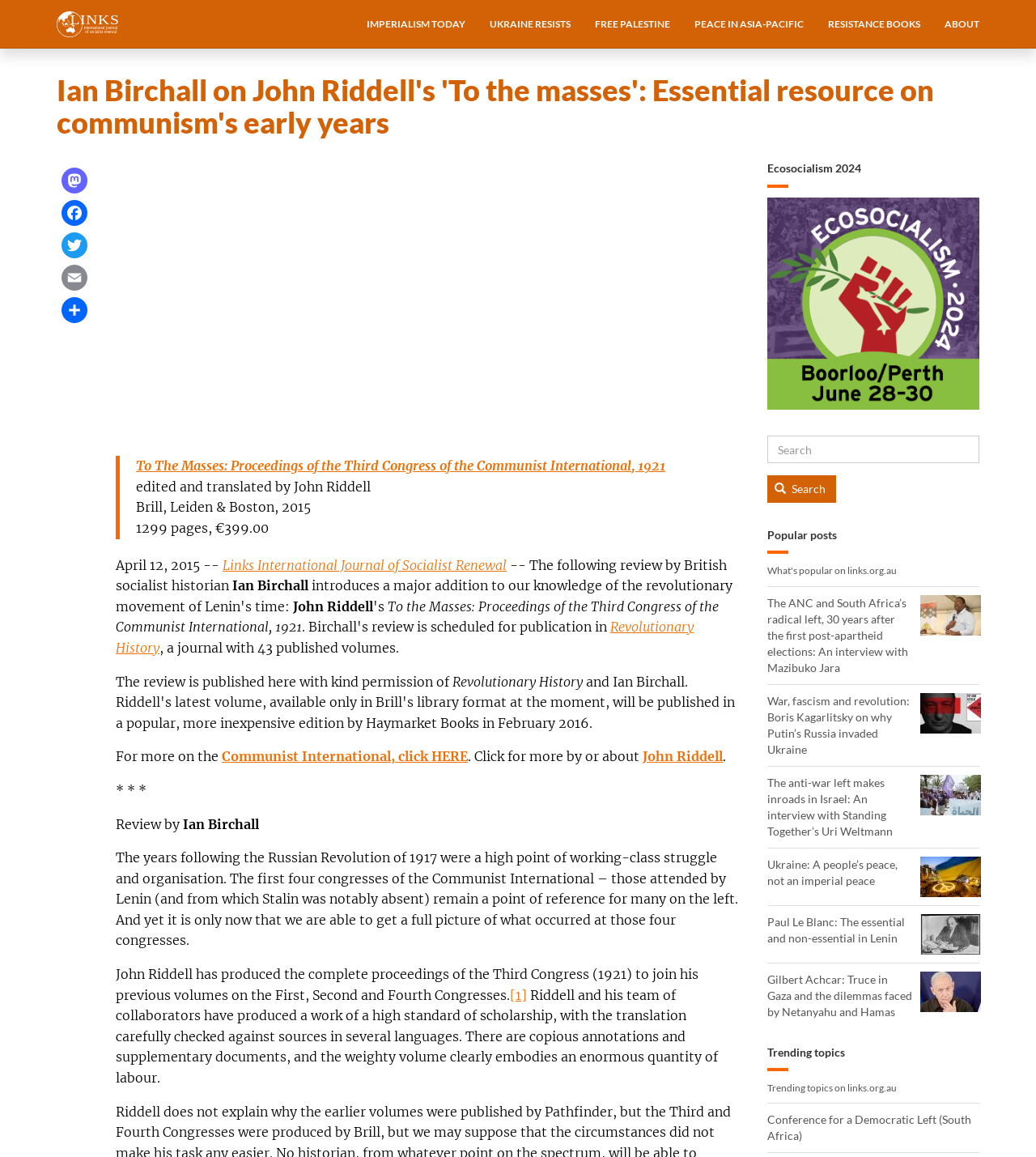Based on the provided description, "Peace in Asia-Pacific", find the bounding box of the corresponding UI element in the screenshot.

[0.659, 0.0, 0.788, 0.042]